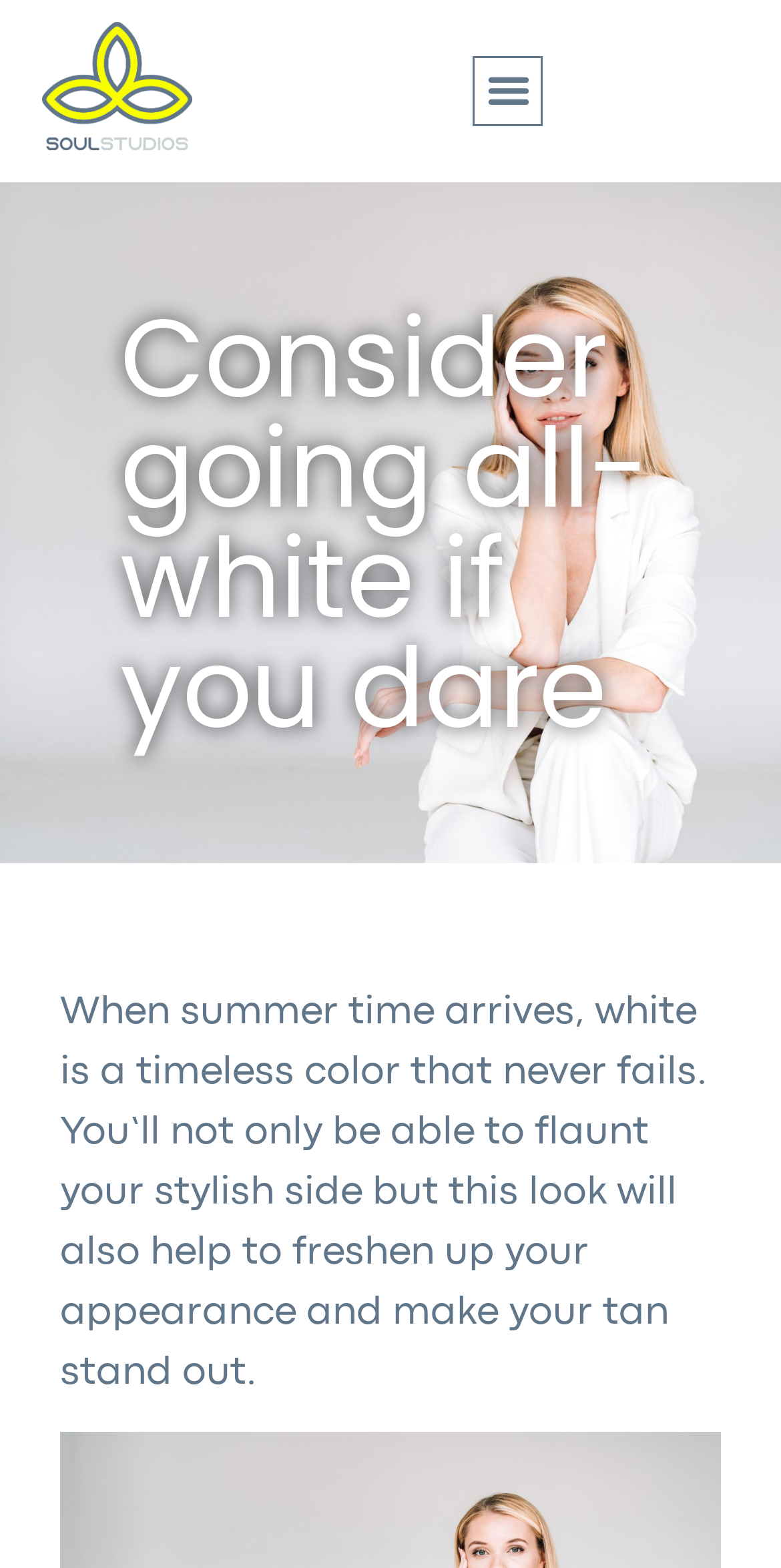Can you determine the main header of this webpage?

Consider going all-white if you dare